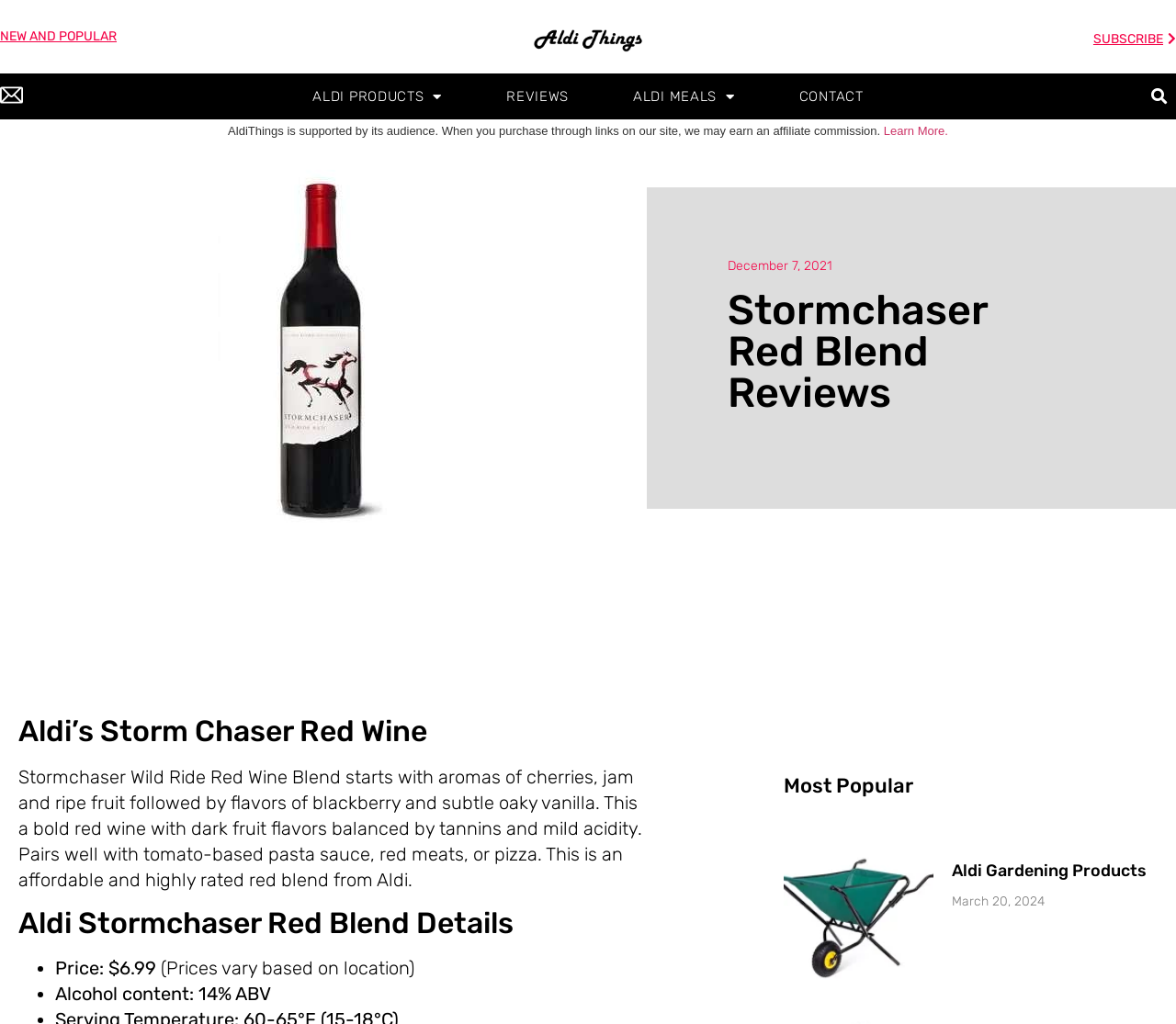Please answer the following question using a single word or phrase: 
What type of pasta sauce pairs well with Stormchaser Red Blend?

Tomato-based